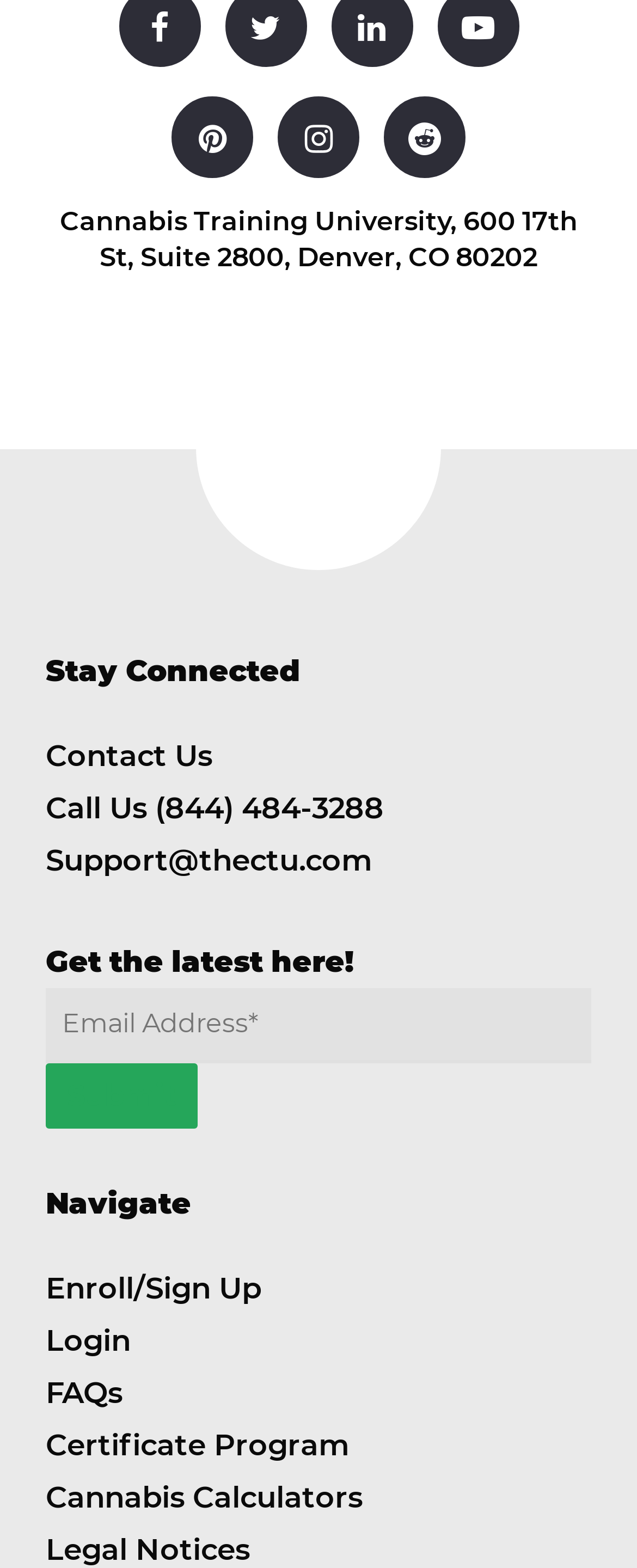Calculate the bounding box coordinates for the UI element based on the following description: "Login". Ensure the coordinates are four float numbers between 0 and 1, i.e., [left, top, right, bottom].

[0.072, 0.73, 0.205, 0.753]